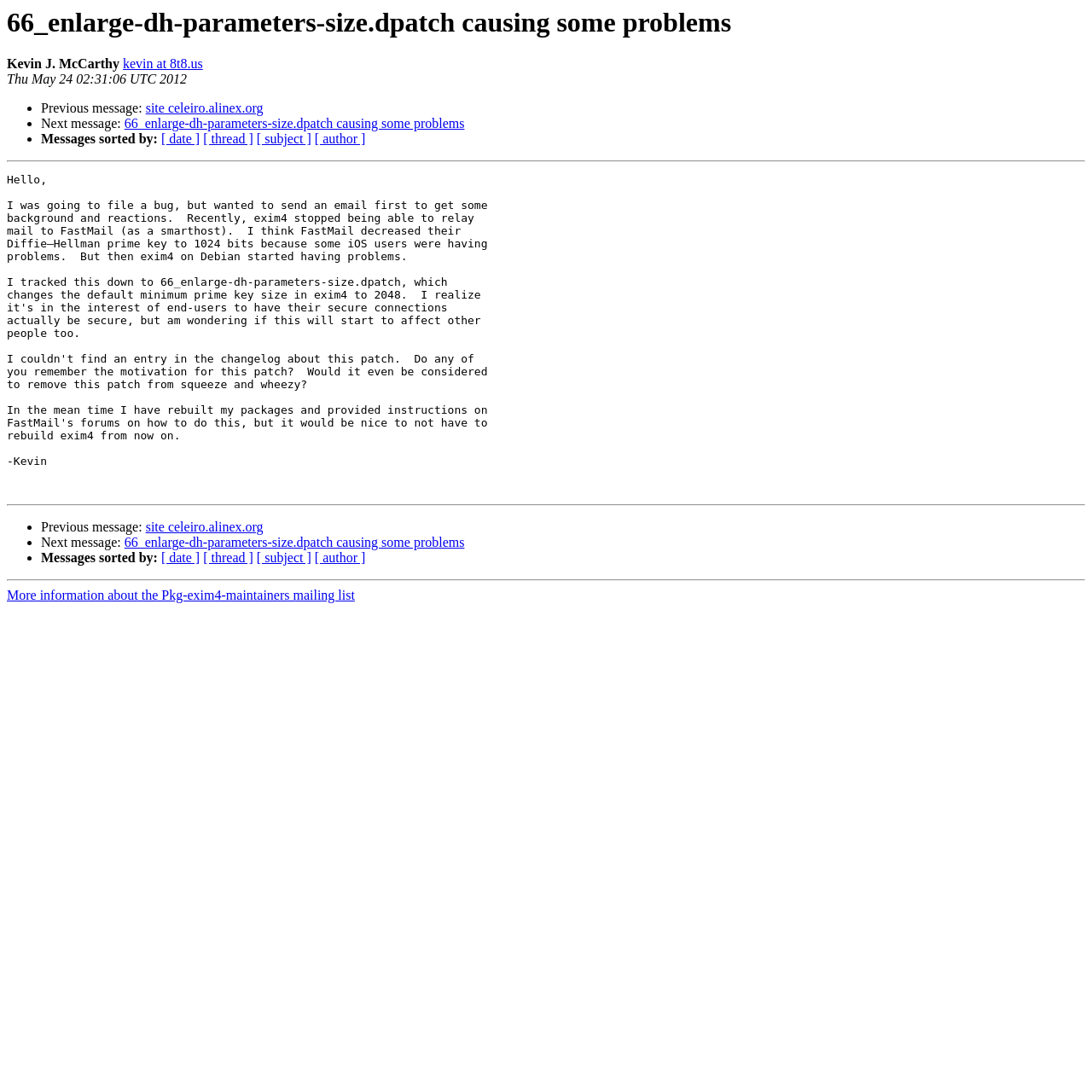What is the purpose of the horizontal separators? Please answer the question using a single word or phrase based on the image.

to separate sections